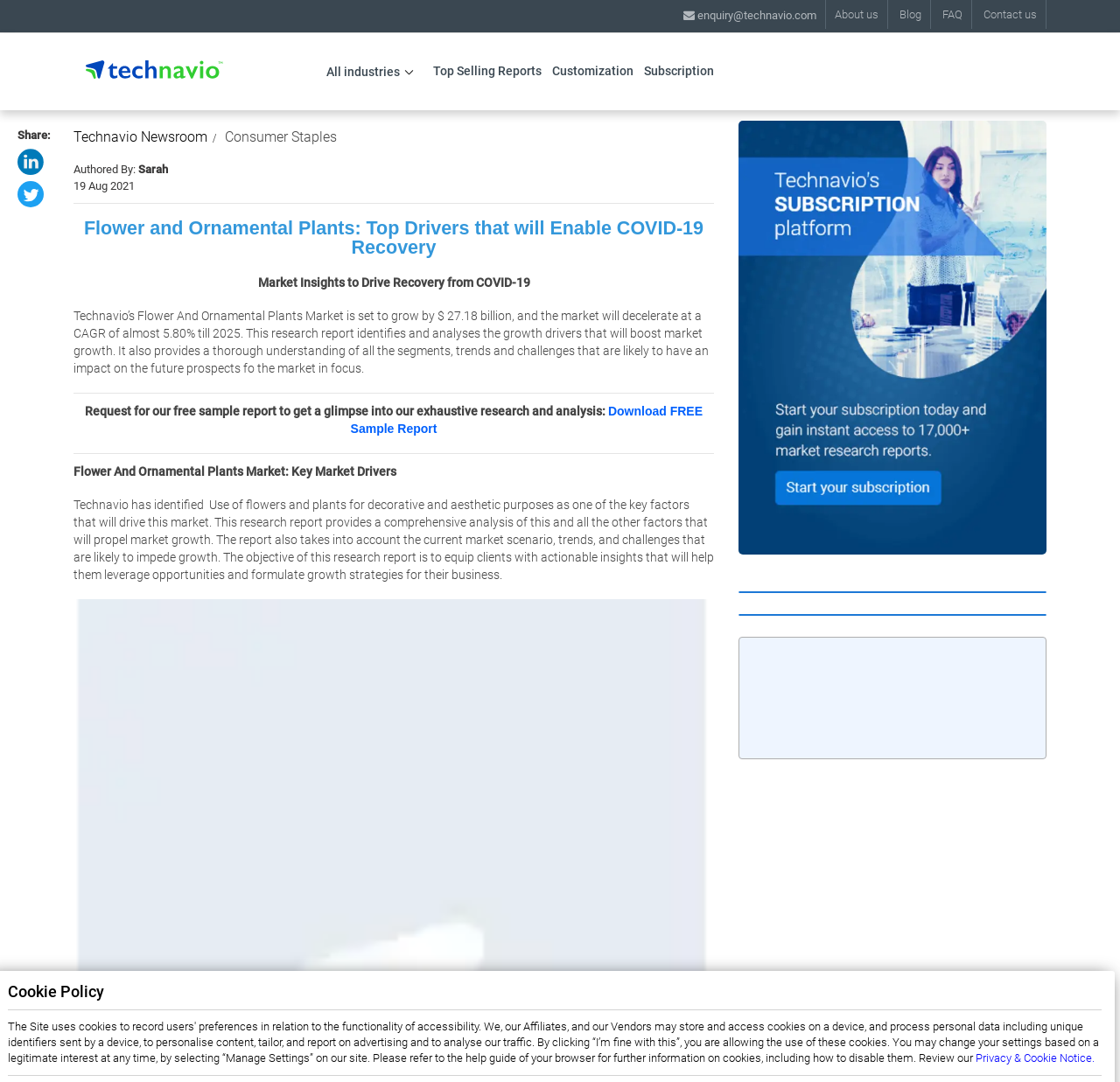Use a single word or phrase to answer the question:
What is one of the key factors that will drive the Flower and Ornamental Plants Market?

Use of flowers and plants for decorative and aesthetic purposes